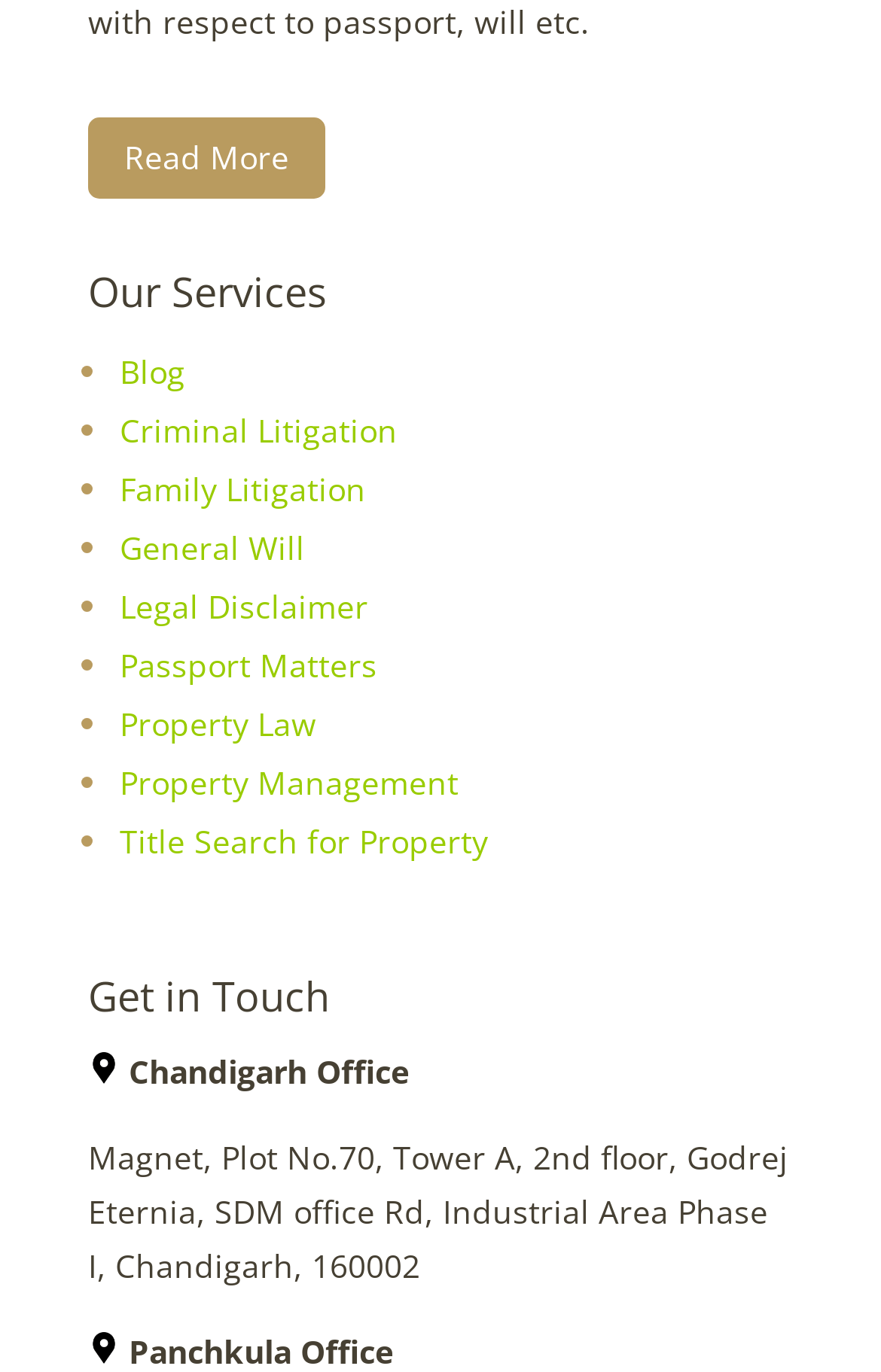Use one word or a short phrase to answer the question provided: 
How many services are listed?

10